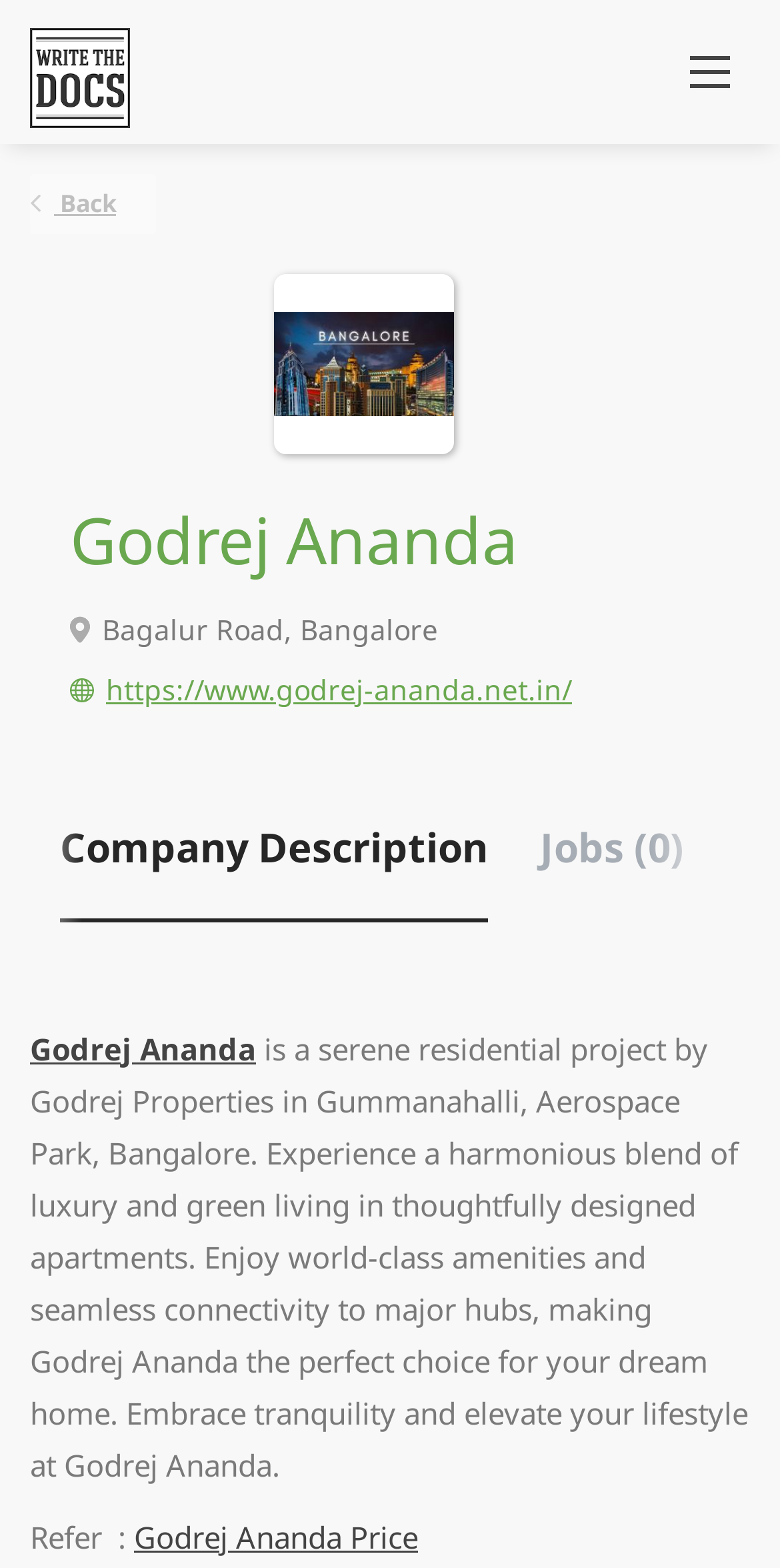Given the element description "alt="RU Logo 2024"" in the screenshot, predict the bounding box coordinates of that UI element.

None